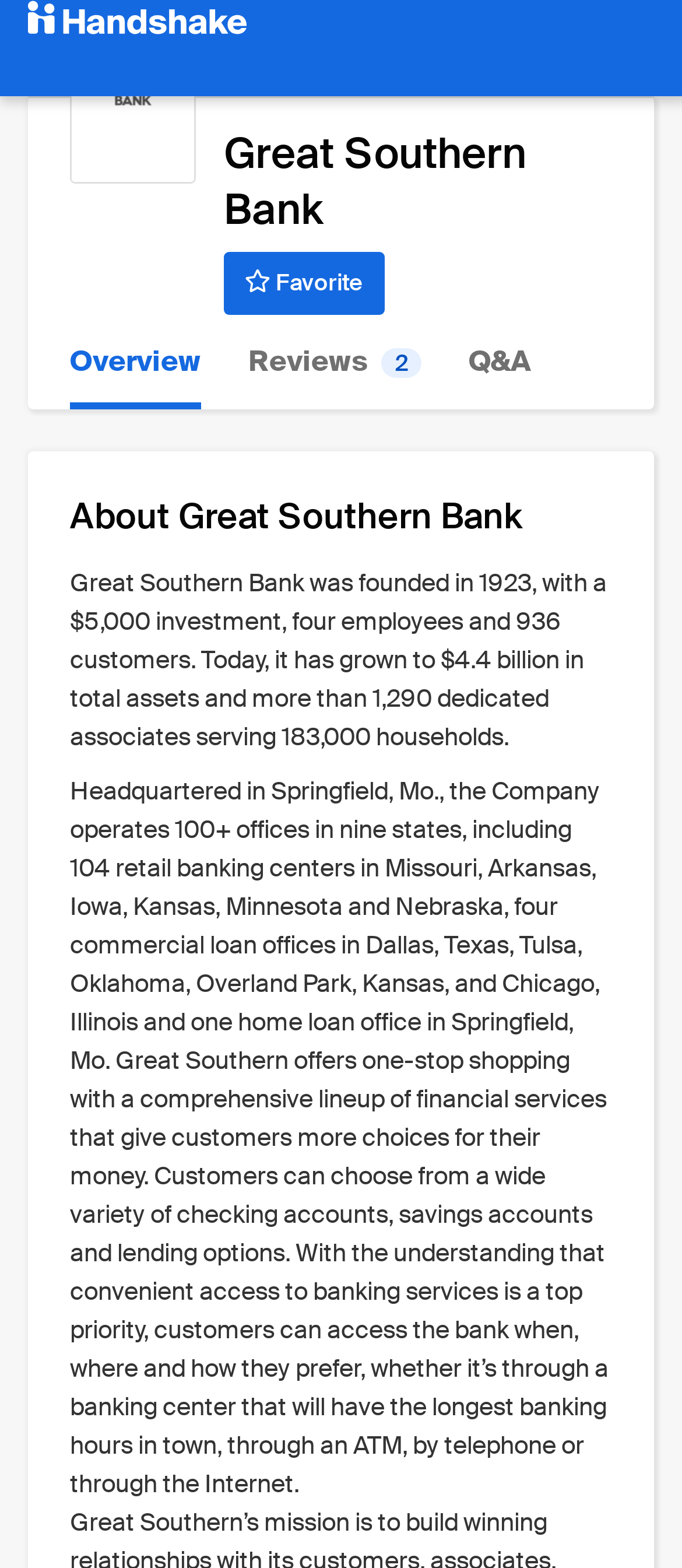Locate and generate the text content of the webpage's heading.

Great Southern Bank